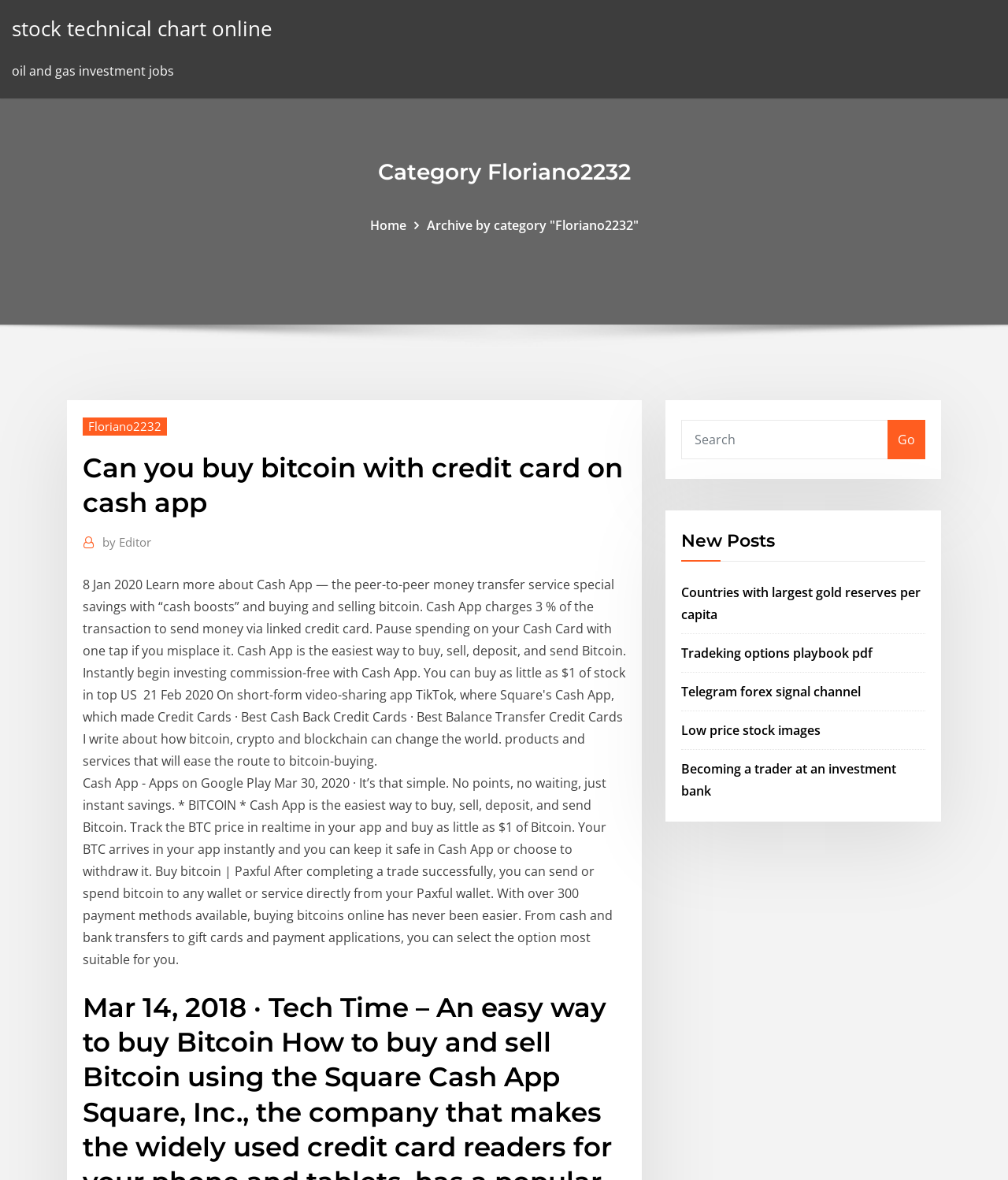Can you pinpoint the bounding box coordinates for the clickable element required for this instruction: "Search for something"? The coordinates should be four float numbers between 0 and 1, i.e., [left, top, right, bottom].

[0.676, 0.356, 0.881, 0.389]